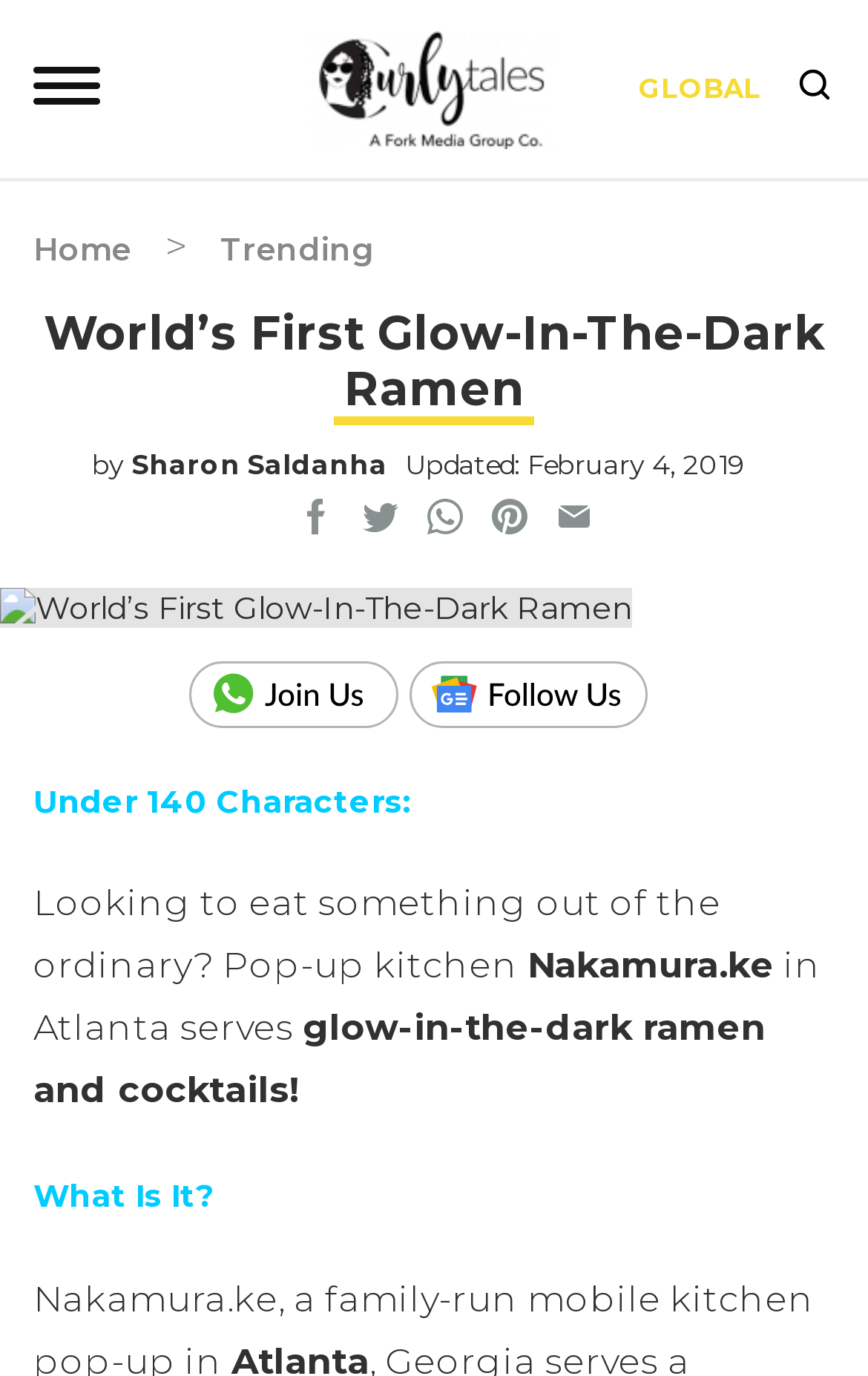Identify and provide the main heading of the webpage.

World’s First Glow-In-The-Dark Ramen